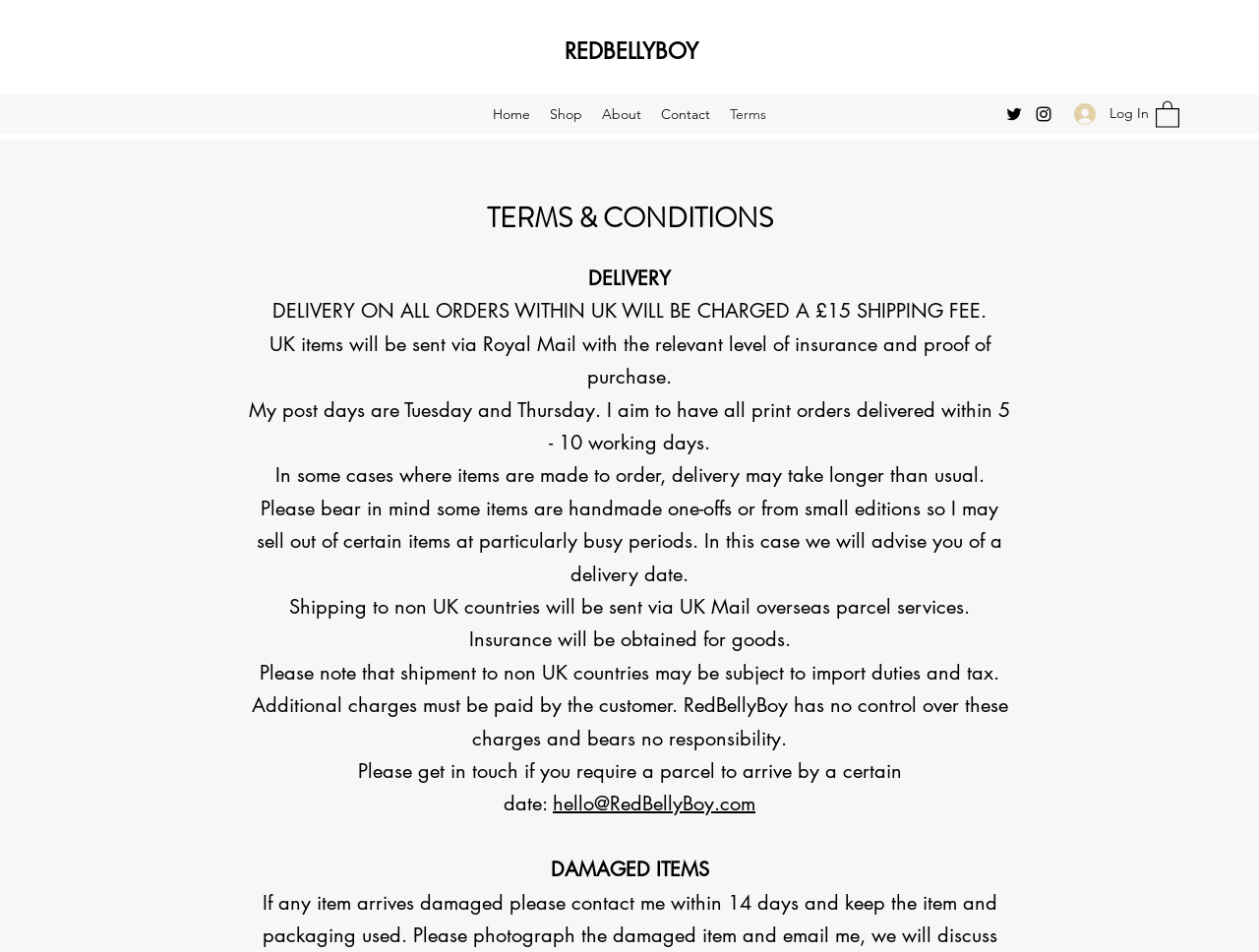What is the purpose of the £15 shipping fee?
We need a detailed and exhaustive answer to the question. Please elaborate.

I found the text 'DELIVERY ON ALL ORDERS WITHIN UK WILL BE CHARGED A £15 SHIPPING FEE.' which indicates that the £15 shipping fee is for delivery within the UK.